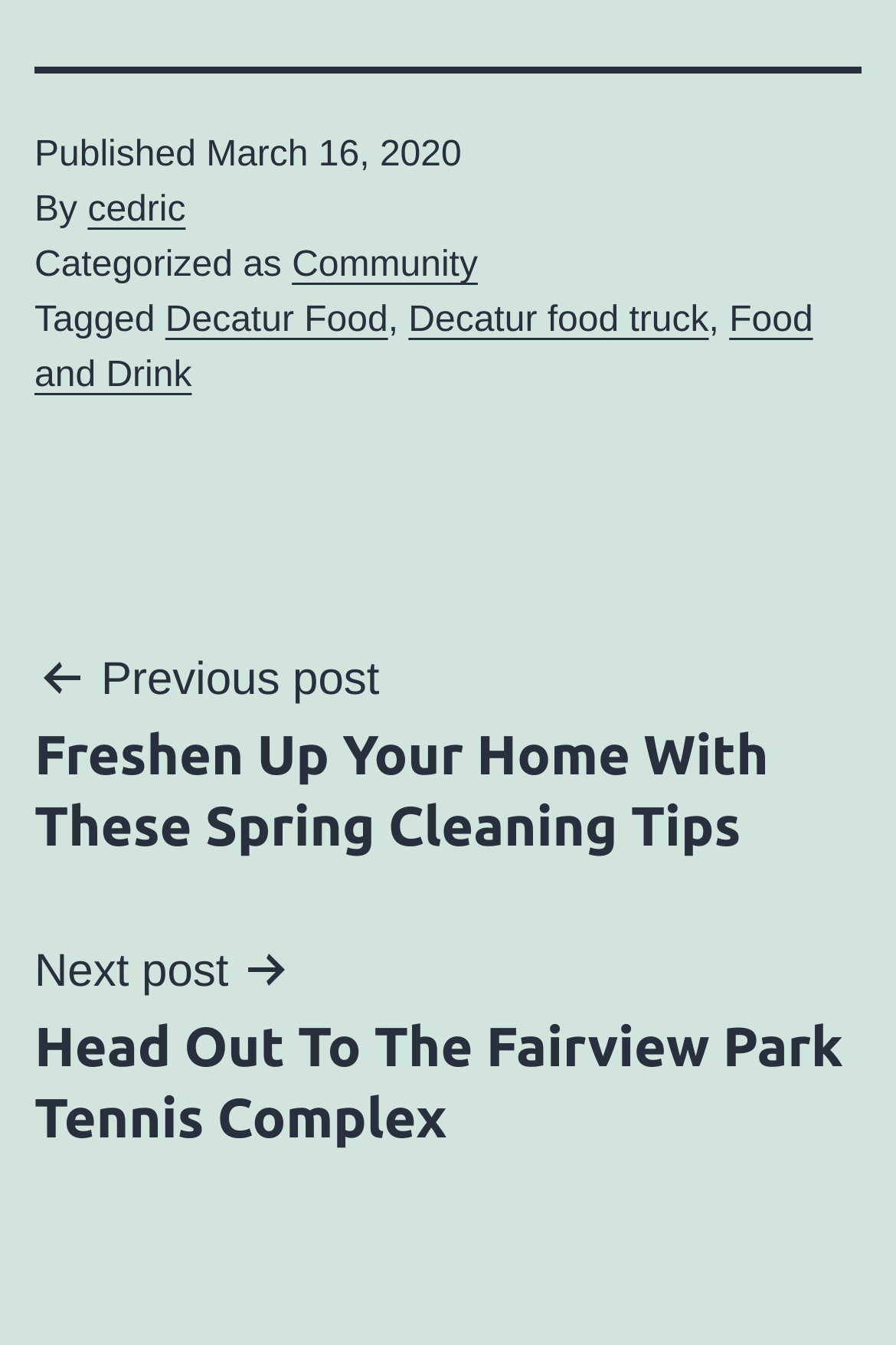Using the format (top-left x, top-left y, bottom-right x, bottom-right y), and given the element description, identify the bounding box coordinates within the screenshot: ADVERTISING

None